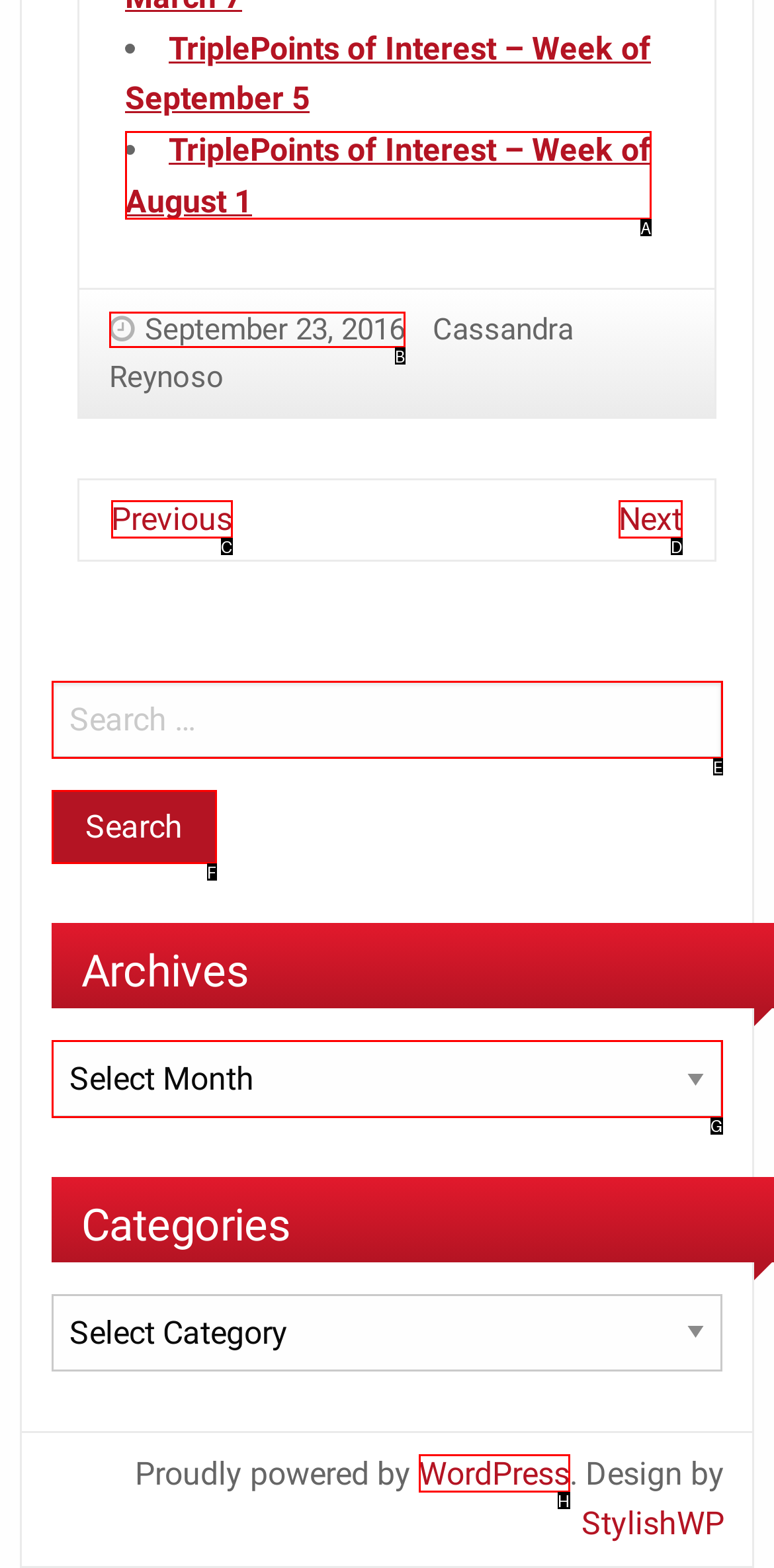Match the option to the description: September 23, 2016September 23, 2016
State the letter of the correct option from the available choices.

B